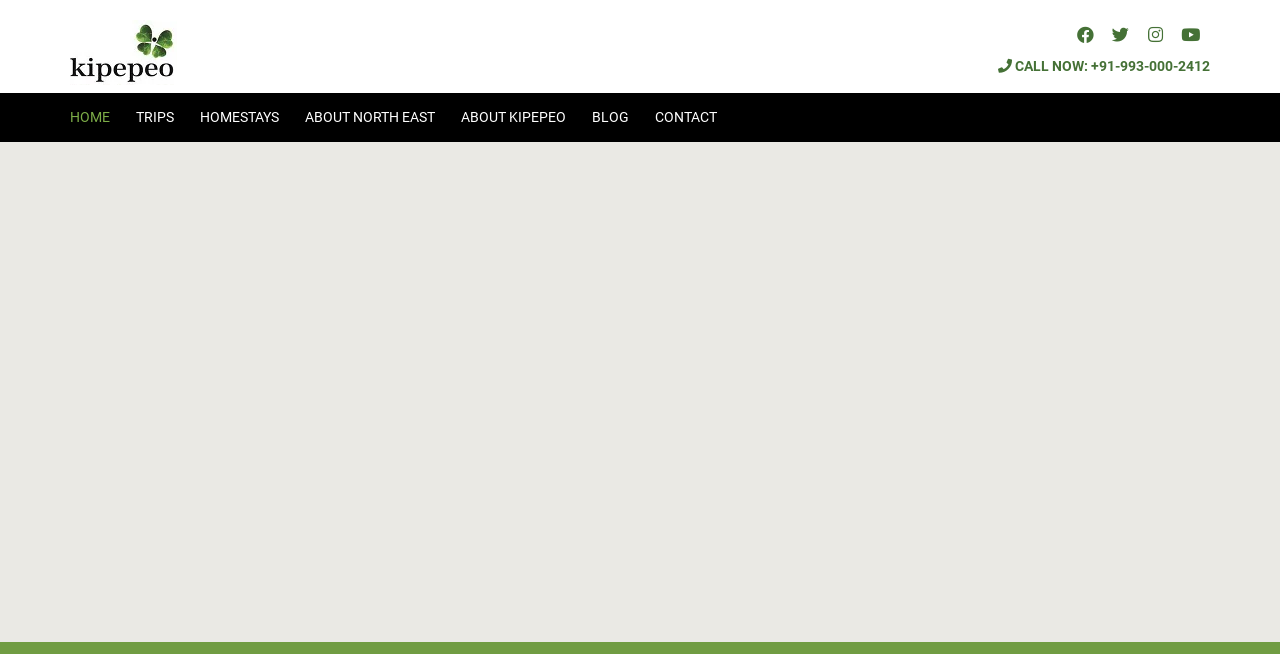Determine the bounding box coordinates of the clickable area required to perform the following instruction: "search for something". The coordinates should be represented as four float numbers between 0 and 1: [left, top, right, bottom].

[0.767, 0.907, 0.945, 0.982]